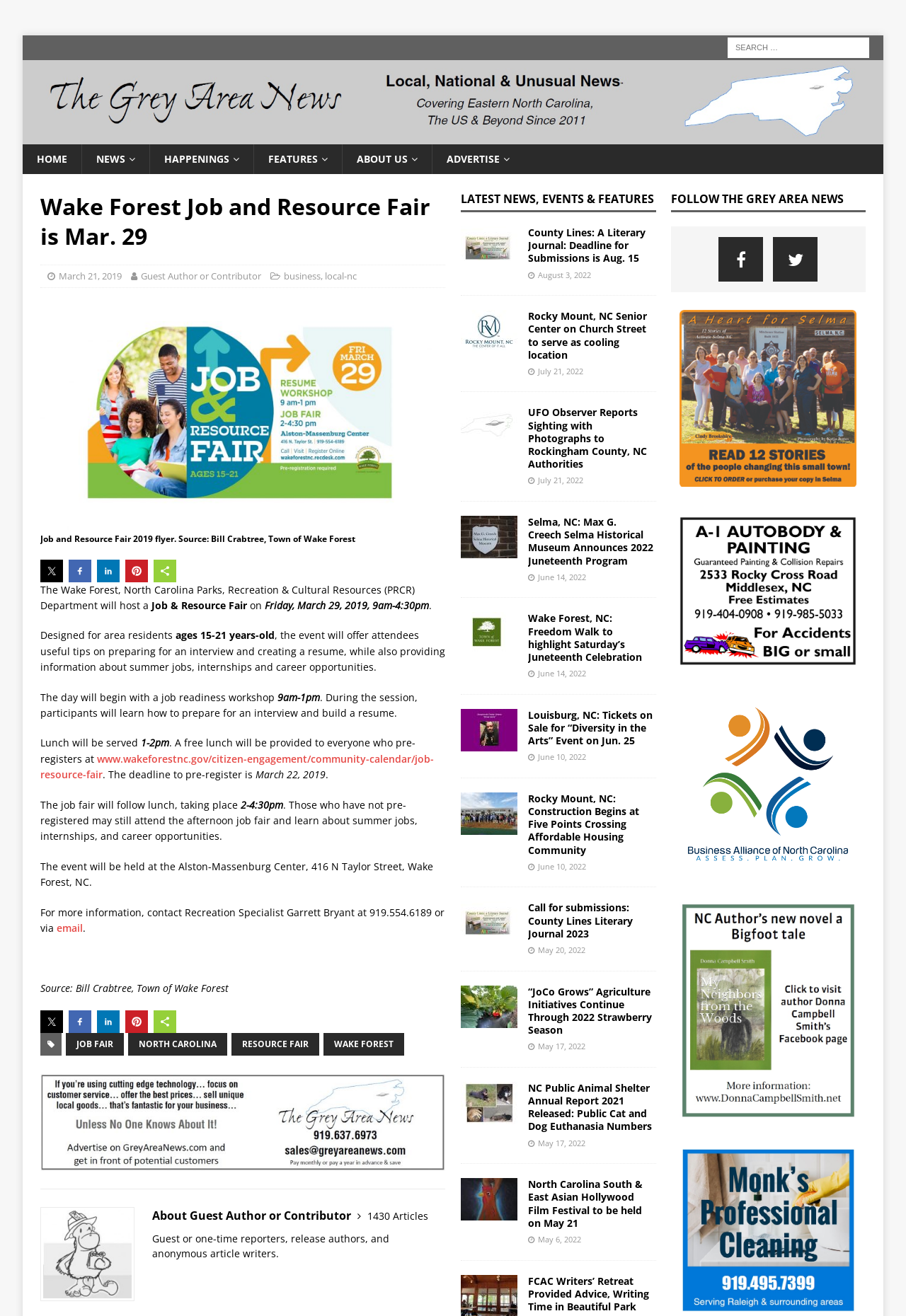Please determine the bounding box coordinates for the element with the description: "job fair".

[0.073, 0.785, 0.137, 0.802]